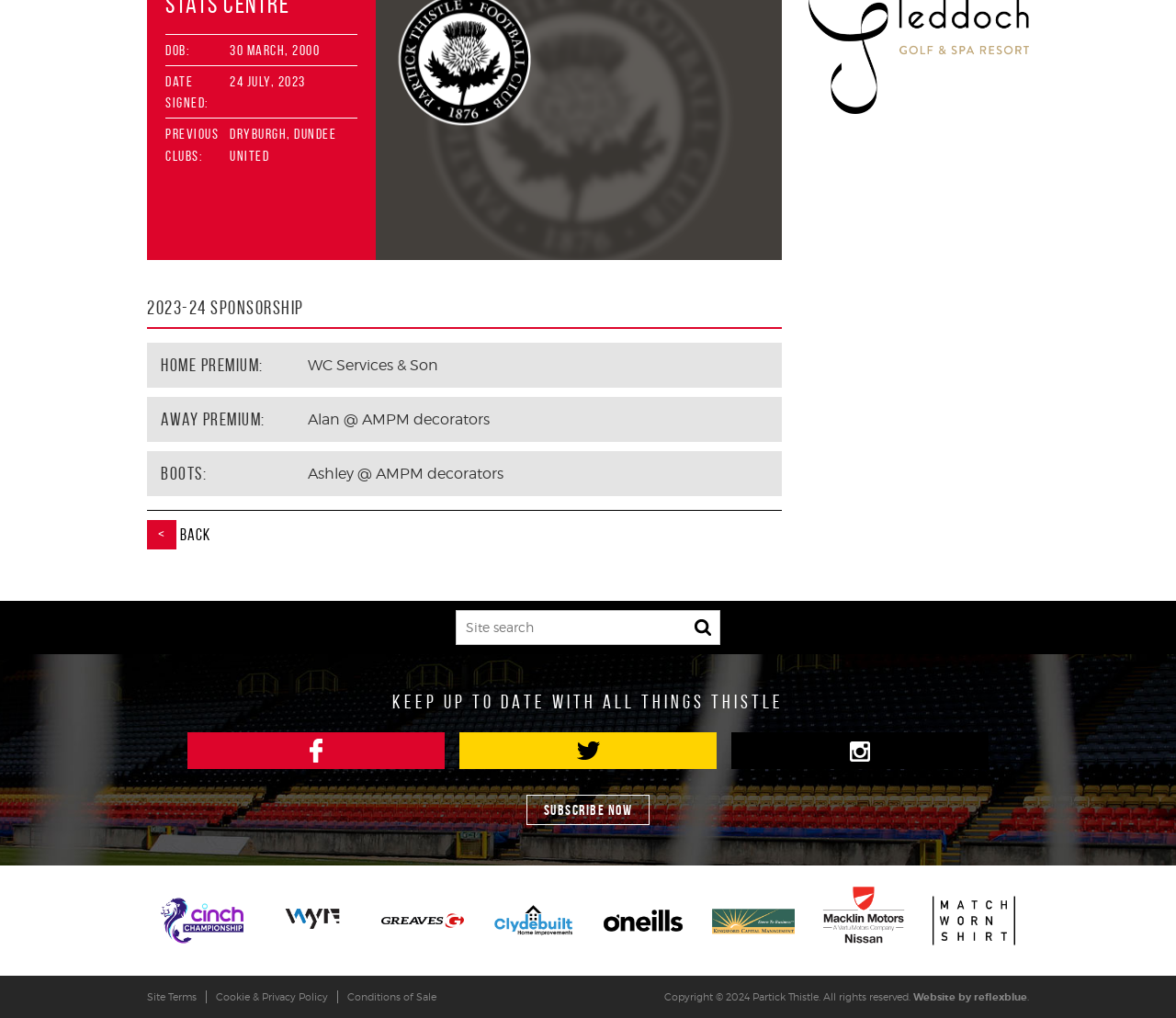Predict the bounding box for the UI component with the following description: "Amazon".

None